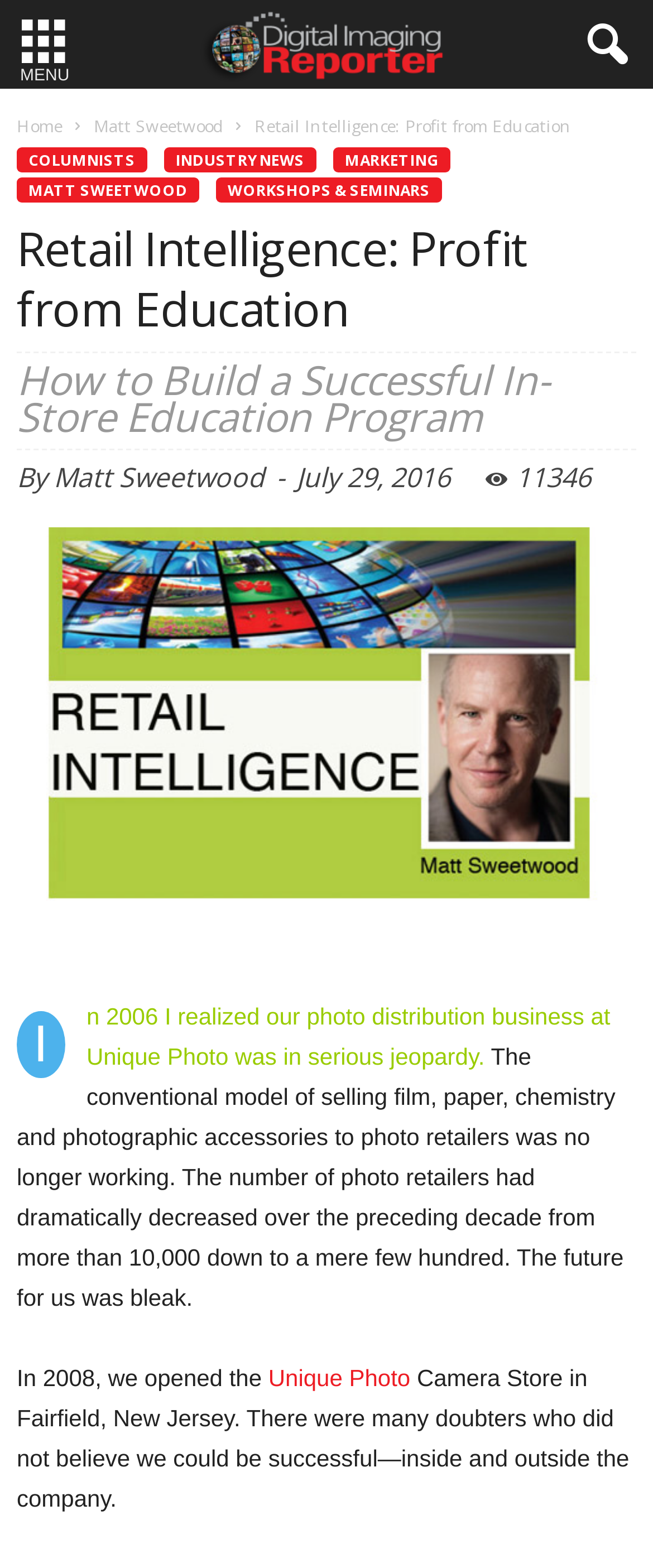Determine the bounding box coordinates for the clickable element to execute this instruction: "Go to Home page". Provide the coordinates as four float numbers between 0 and 1, i.e., [left, top, right, bottom].

[0.026, 0.073, 0.095, 0.088]